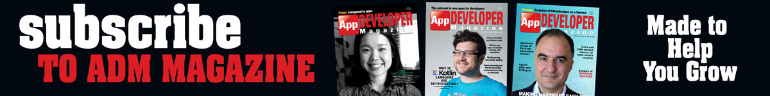What is the purpose of the image?
Could you answer the question with a detailed and thorough explanation?

The image is promoting a subscription to App Developer Magazine, highlighting the benefits of becoming a subscriber and inviting viewers to take advantage of the magazine's resources and insights by subscribing.